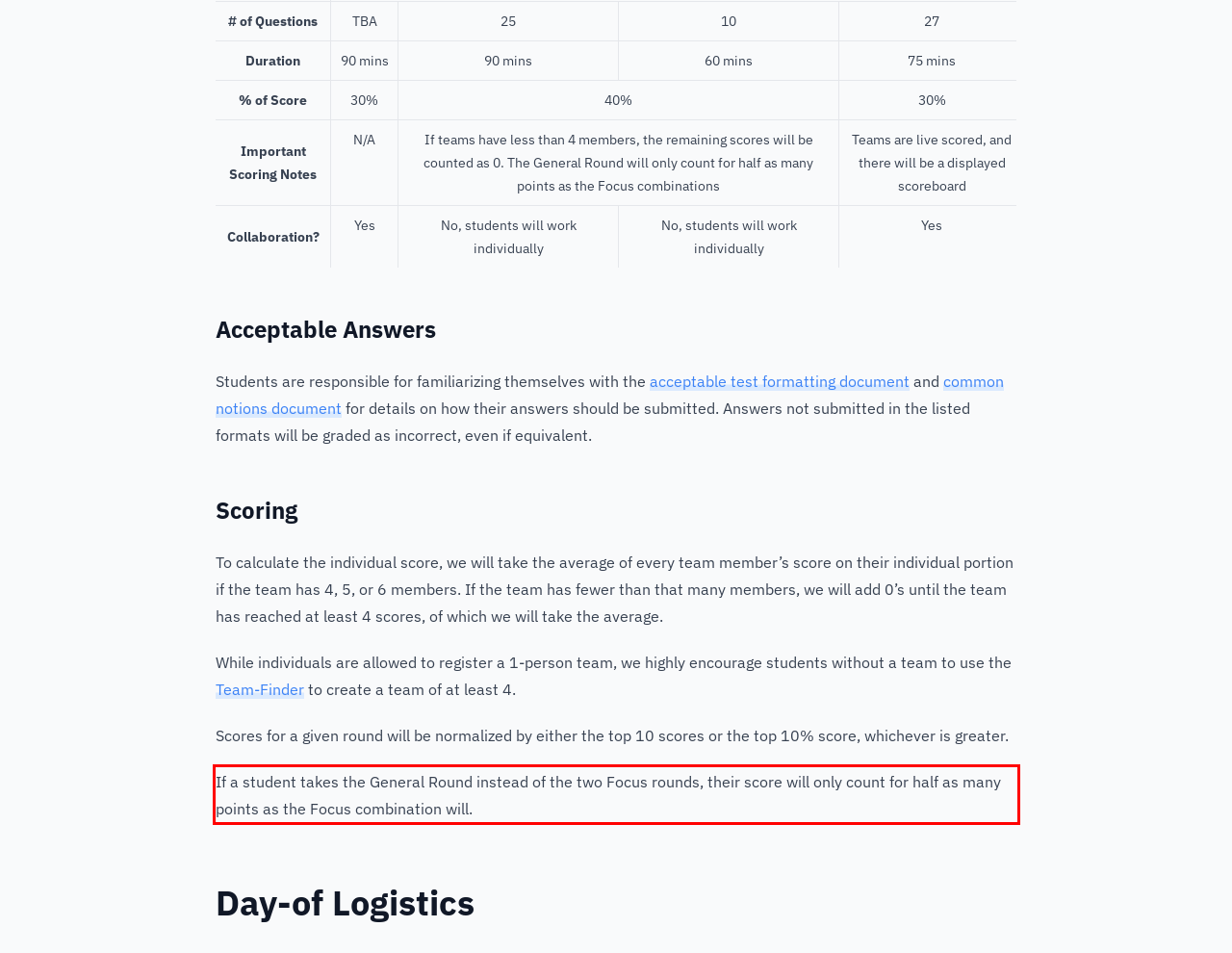Identify the text inside the red bounding box in the provided webpage screenshot and transcribe it.

If a student takes the General Round instead of the two Focus rounds, their score will only count for half as many points as the Focus combination will.